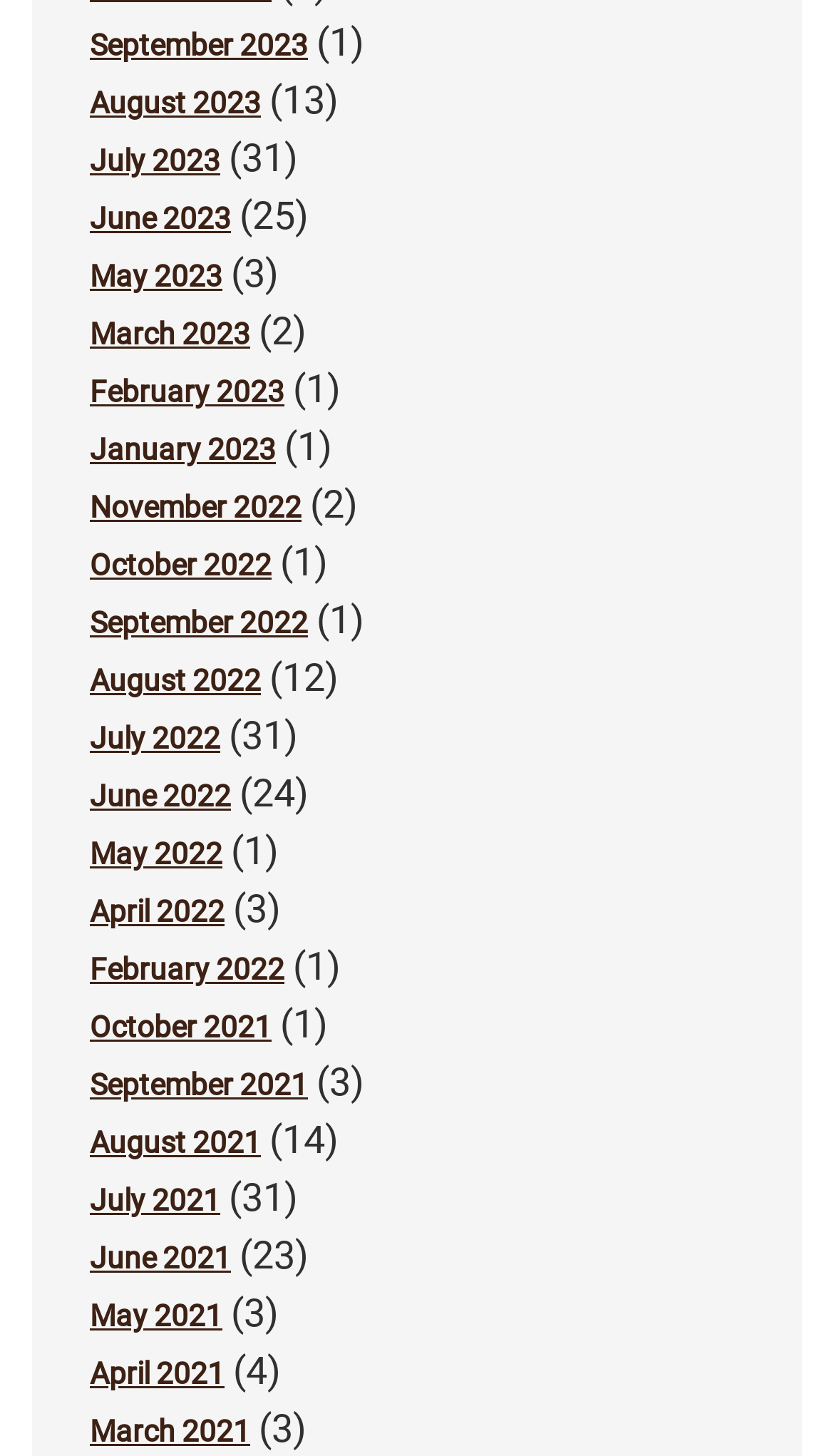Respond with a single word or phrase for the following question: 
What is the earliest month listed?

March 2021